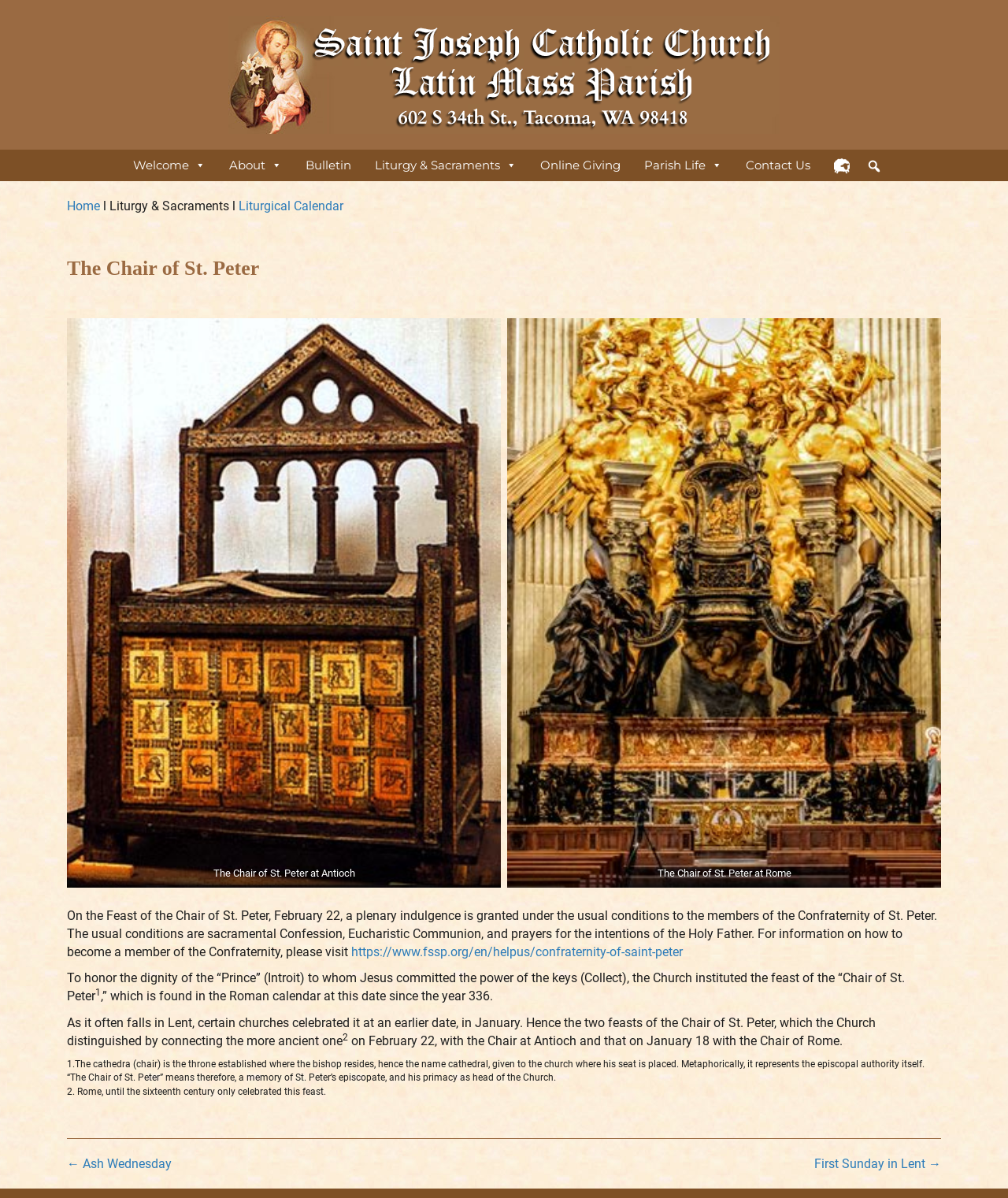Could you find the bounding box coordinates of the clickable area to complete this instruction: "Learn about Liturgy & Sacraments"?

[0.291, 0.125, 0.36, 0.151]